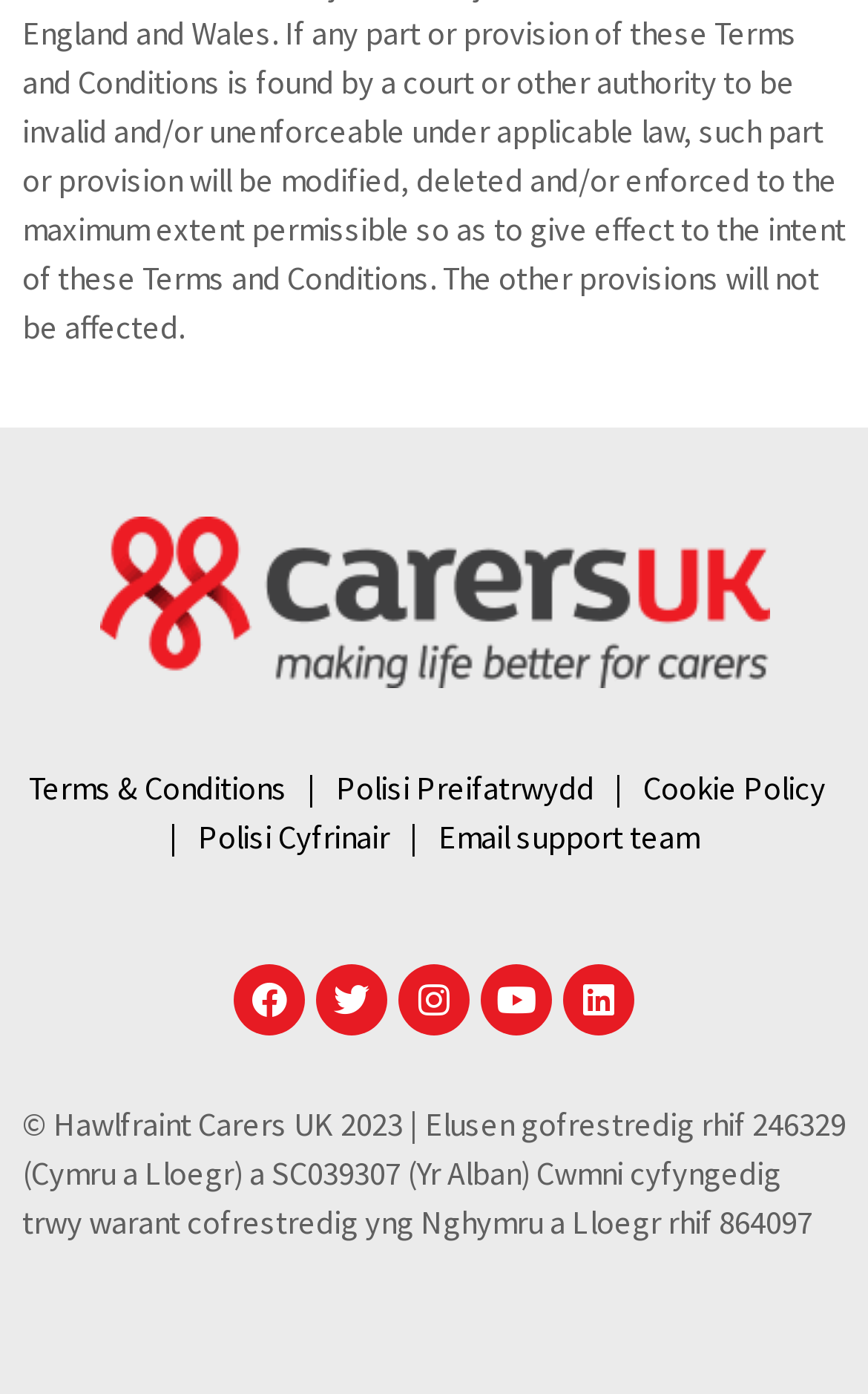How many languages are supported?
Provide an in-depth answer to the question, covering all aspects.

I inferred that two languages are supported by looking at the links 'Terms & Conditions' and 'Polisi Preifatrwydd', which suggest that both English and Welsh are supported.